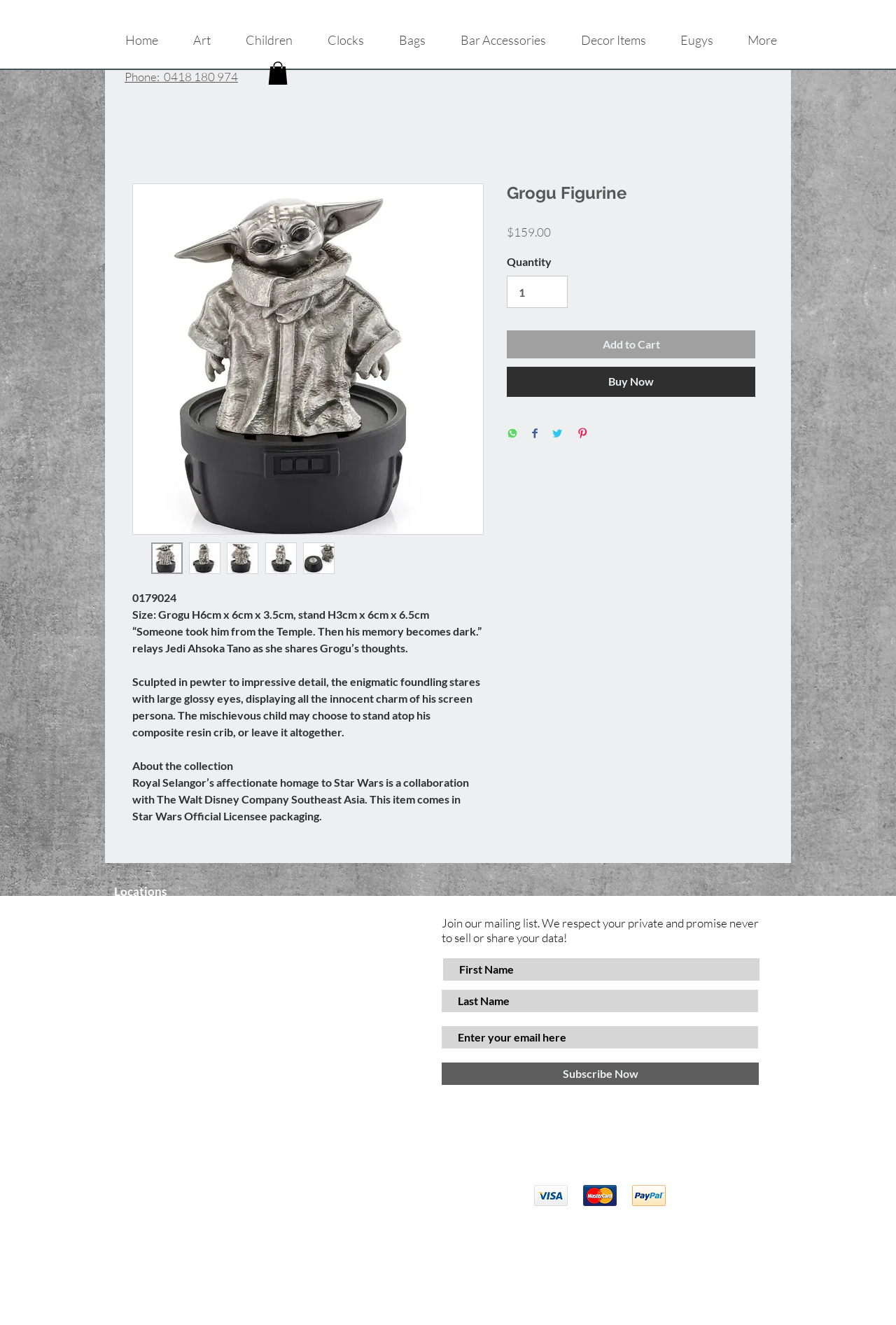Find the bounding box coordinates for the area that should be clicked to accomplish the instruction: "Open the search bar".

None